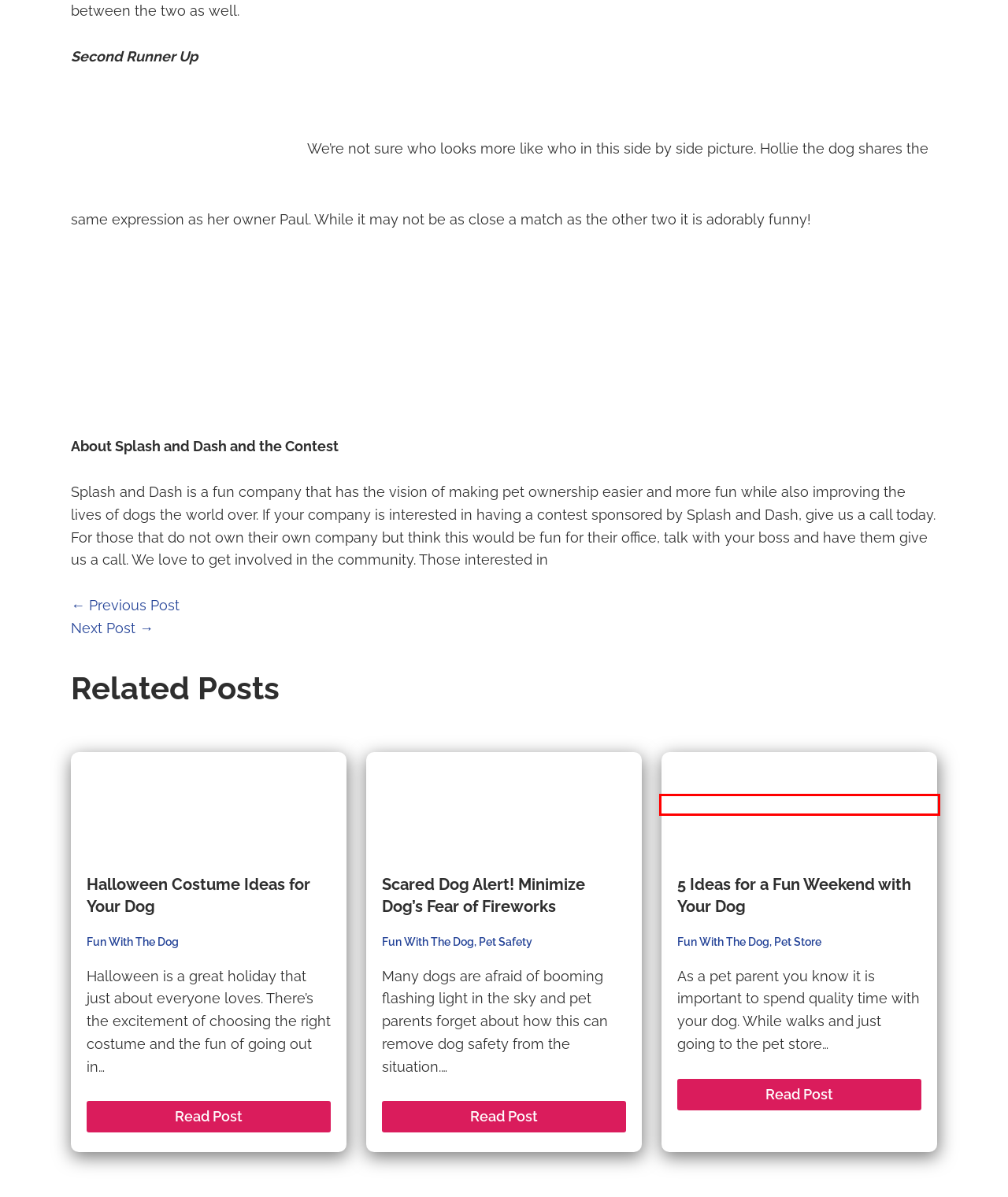Observe the screenshot of a webpage with a red bounding box highlighting an element. Choose the webpage description that accurately reflects the new page after the element within the bounding box is clicked. Here are the candidates:
A. Pet Safety Archives - Splash and Dash for Dogs
B. Pet Store Franchise Opportunities | Splash and Dash Grooming
C. 5 Ideas for a Fun Weekend with Your Dog
D. Scared Dogs Alert: How To Maintain Dog Safety with Fireworks
E. Pet Store Archives - Splash and Dash for Dogs
F. Healthy Dog Treats You Can Make at Home
G. Halloween Costume Ideas for Your Dog - Splash and Dash for Dogs
H. Healthy Alternatives to Pet Food

C